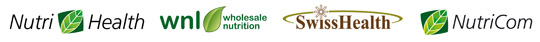Describe the scene in the image with detailed observations.

The image features a horizontal arrangement of four logos representing different health and nutrition brands. From left to right, the first logo displays "Nutri Health" with a green leaf motif, symbolizing a focus on natural health solutions. Next is "wnl" labeled as "wholesale nutrition," which suggests bulk and affordability in nutritional products, also adorned with a leaf graphic. The third logo reads "SwissHealth" in a brown font, likely indicating a premium or trusted source in health products, while the last logo displays "NutriCom," again incorporating a green leaf, emphasizing health and wellness. These logos reflect a commitment to quality nutrition and a holistic approach to health products. The overall design conveys a sense of interconnectedness among the brands, all emphasizing organic and health-oriented values.